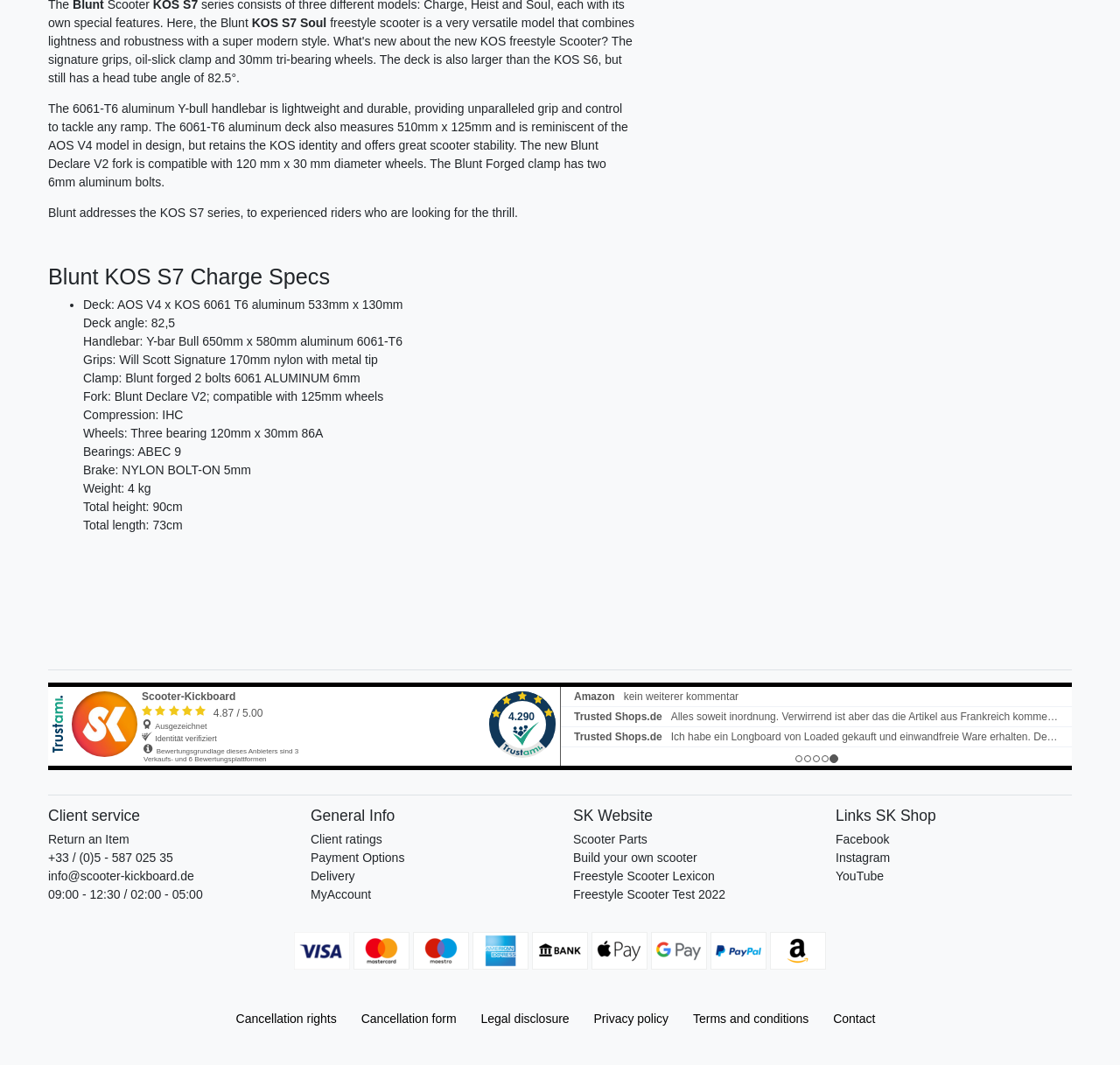Determine the bounding box coordinates of the clickable element to achieve the following action: 'Contact us'. Provide the coordinates as four float values between 0 and 1, formatted as [left, top, right, bottom].

None